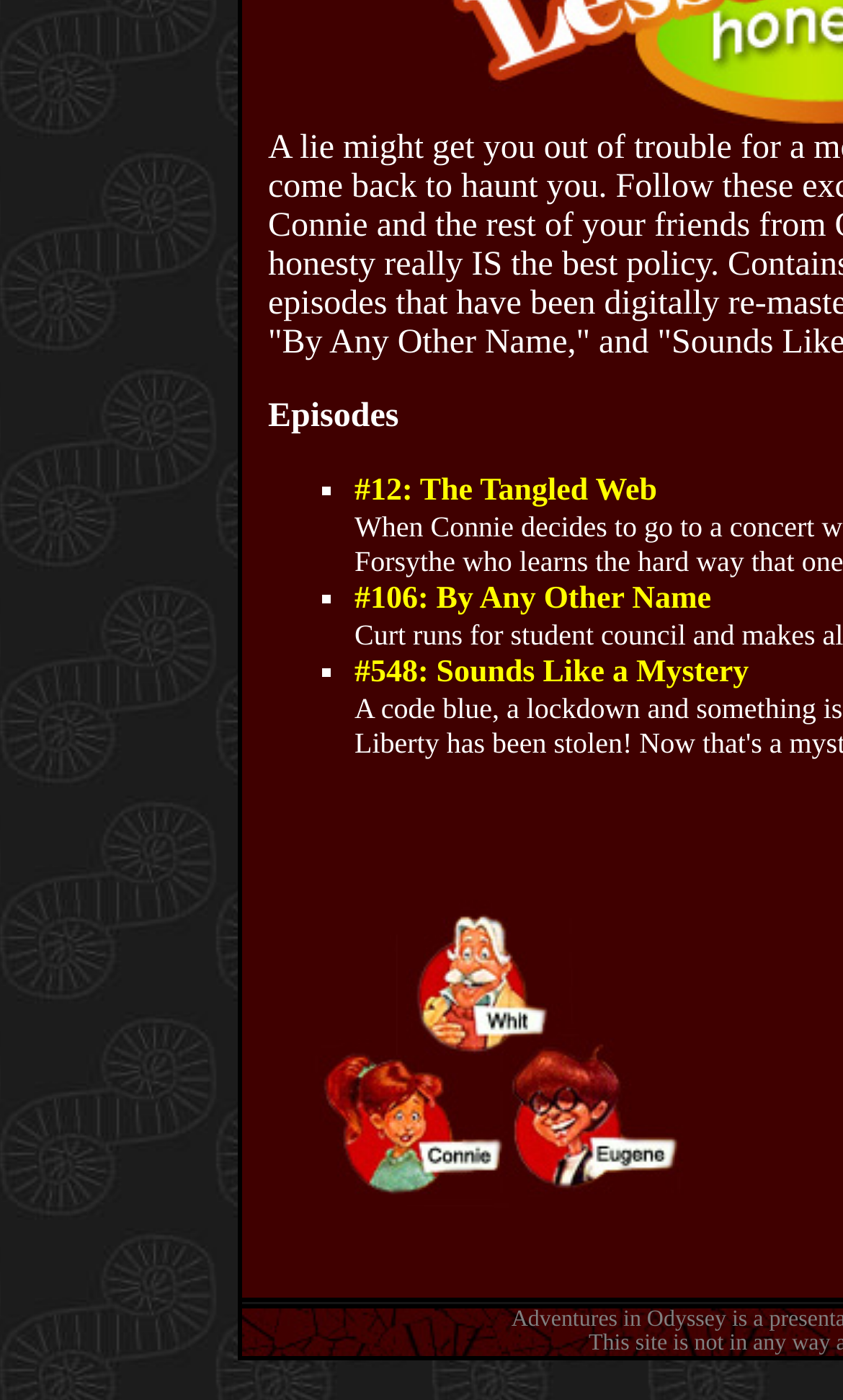Identify the bounding box coordinates for the UI element that matches this description: "#106: By Any Other Name".

[0.421, 0.416, 0.844, 0.44]